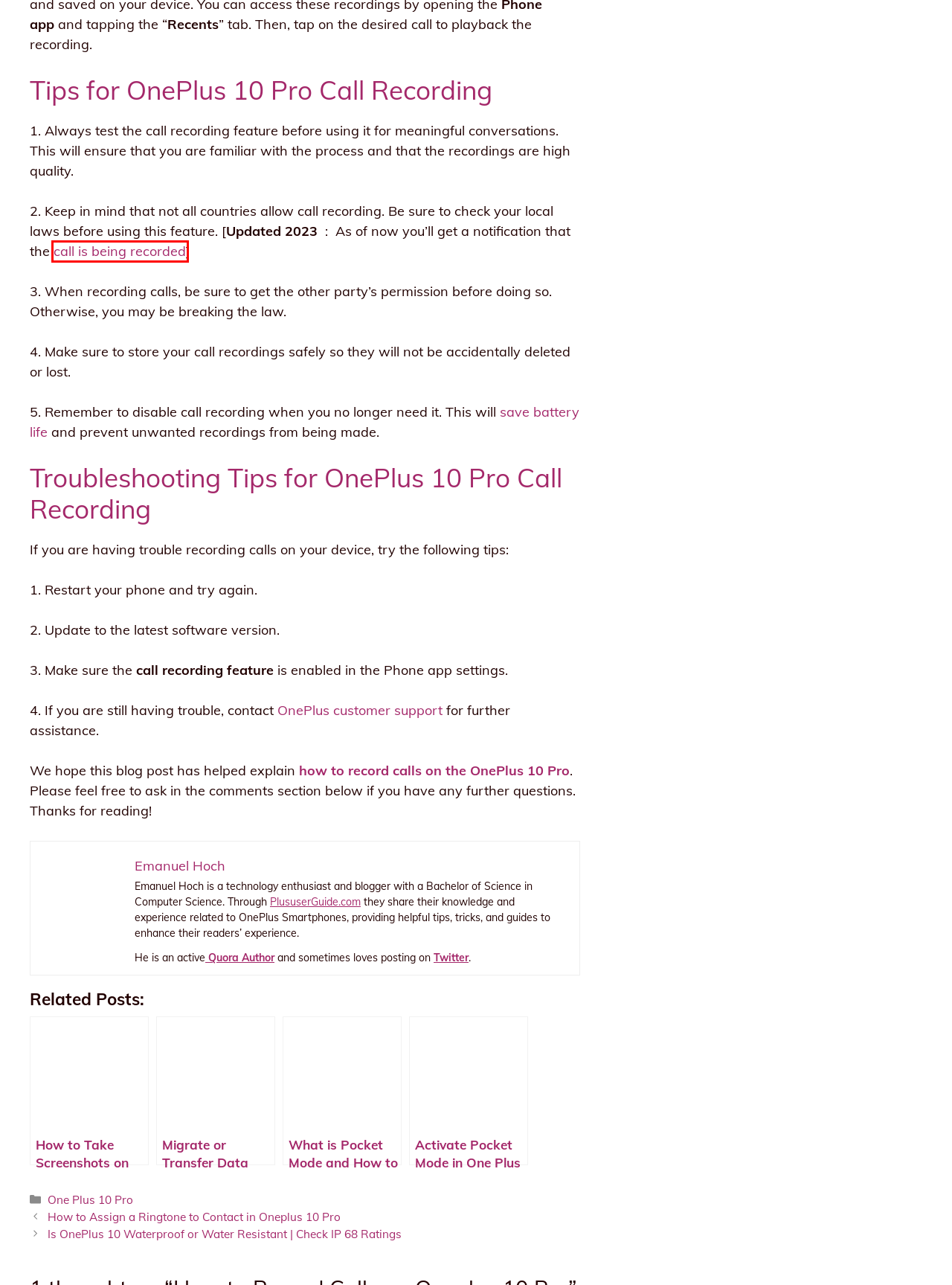You have a screenshot showing a webpage with a red bounding box around a UI element. Choose the webpage description that best matches the new page after clicking the highlighted element. Here are the options:
A. How to Take Screenshots on One Plus 10 Pro | 3 Methods Revealed - Plus User Guide
B. Migrate or Transfer Data from iPhone to One Plus 10 Pro | Exclusive Guide - Plus User Guide
C. One Plus 10 Pro - Plus User Guide
D. How to Stop Call Recording Announcements in One Plus 10 pro - Plus User Guide
E. [Fix] Battery Drain in One Plus 10 Pro and Improve Battery Optimization - Plus User Guide
F. Is OnePlus 10 Waterproof or Water Resistant | Check IP 68 Ratings - Plus User Guide
G. What is Pocket Mode and How to Use it Smartly in 2022 - Plus User Guide
H. Contact us

D